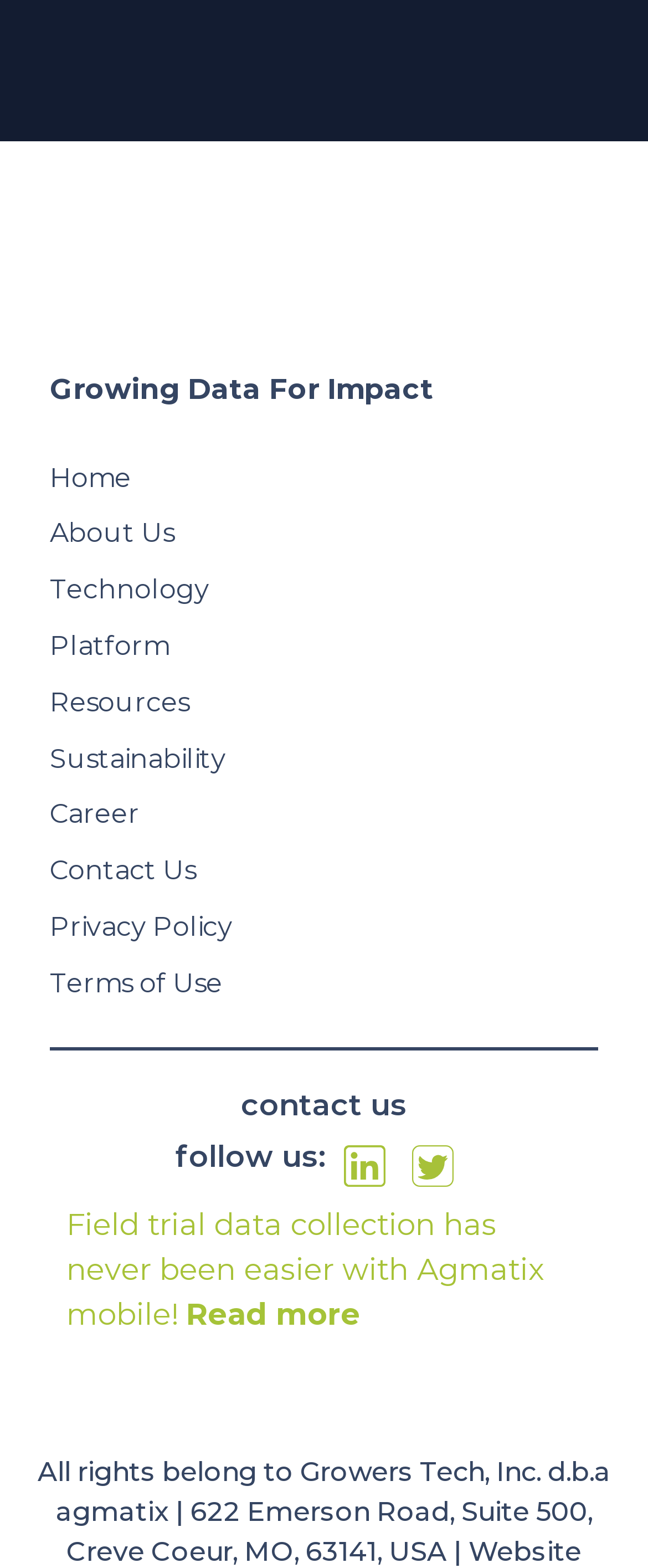Determine the bounding box coordinates for the clickable element to execute this instruction: "View Terms of Use". Provide the coordinates as four float numbers between 0 and 1, i.e., [left, top, right, bottom].

[0.077, 0.617, 0.344, 0.639]